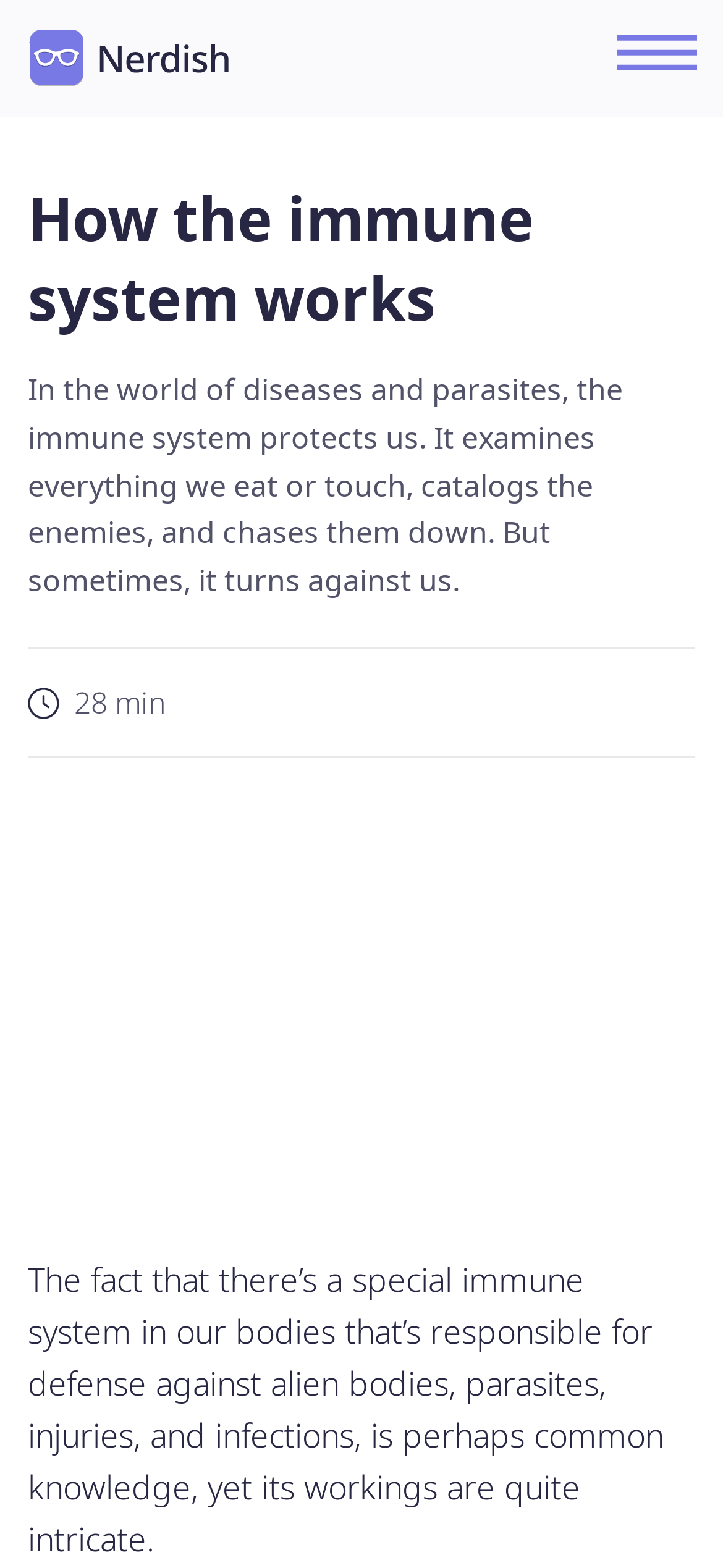Given the element description "alt="Nerdish: Read. Learn. Grow"", identify the bounding box of the corresponding UI element.

[0.038, 0.019, 0.379, 0.056]